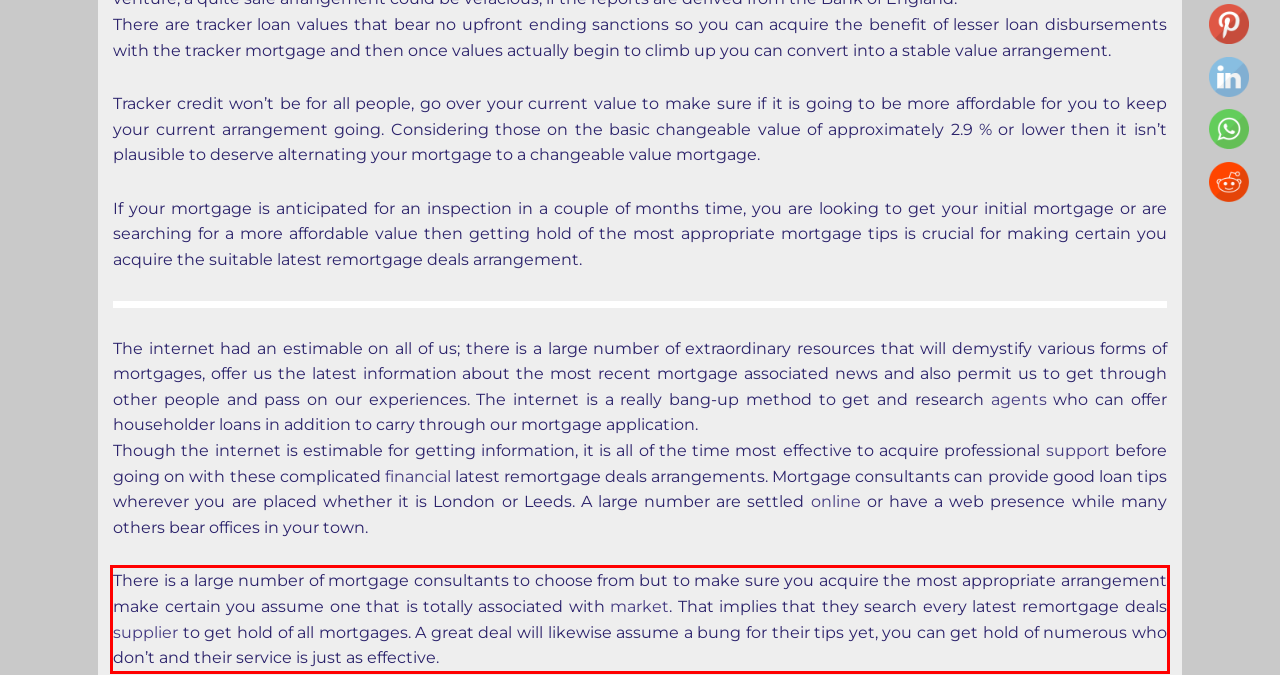Please examine the screenshot of the webpage and read the text present within the red rectangle bounding box.

There is a large number of mortgage consultants to choose from but to make sure you acquire the most appropriate arrangement make certain you assume one that is totally associated with market. That implies that they search every latest remortgage deals supplier to get hold of all mortgages. A great deal will likewise assume a bung for their tips yet, you can get hold of numerous who don’t and their service is just as effective.